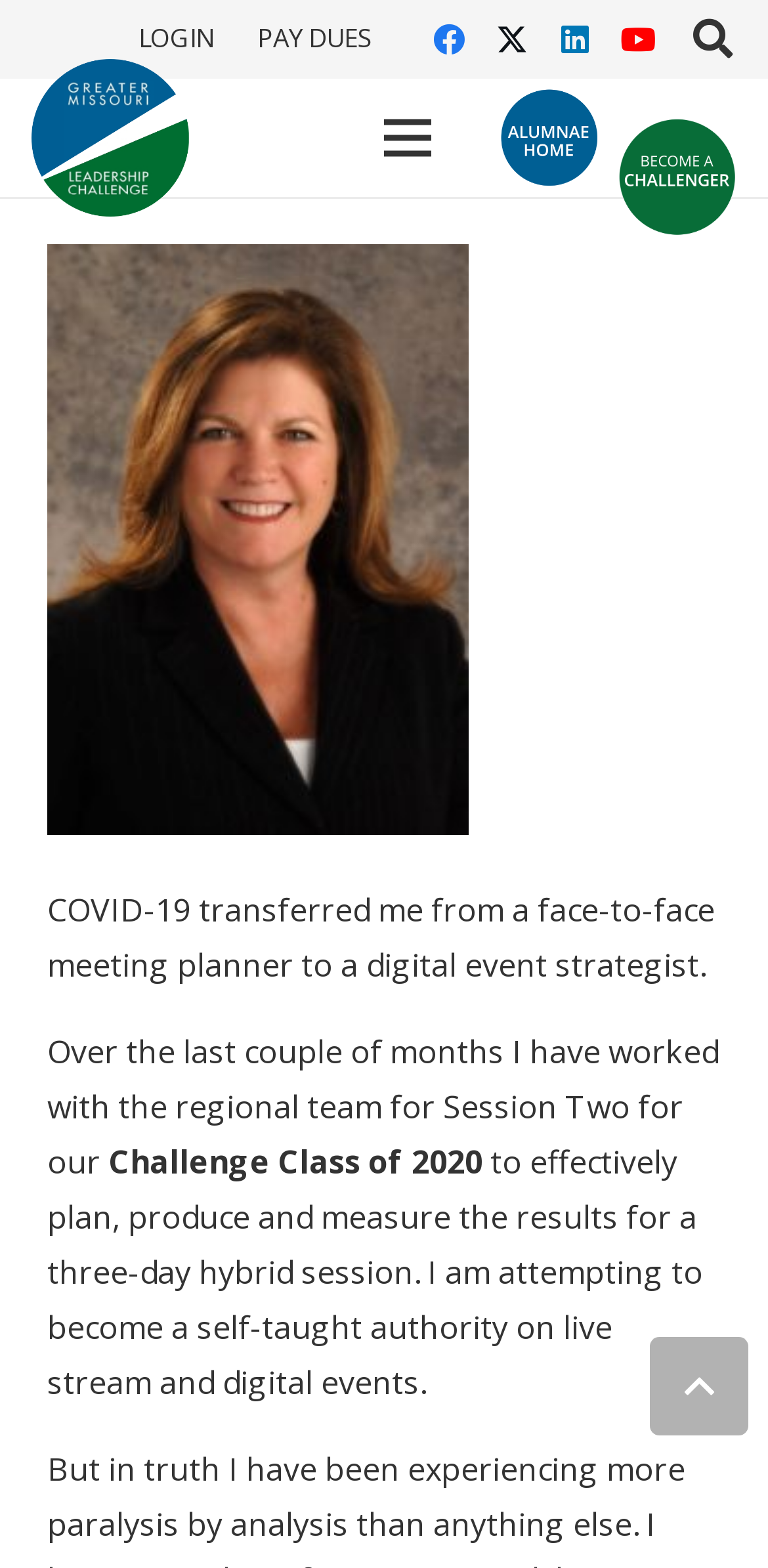Identify the bounding box coordinates for the element that needs to be clicked to fulfill this instruction: "go back to top". Provide the coordinates in the format of four float numbers between 0 and 1: [left, top, right, bottom].

[0.846, 0.853, 0.974, 0.915]